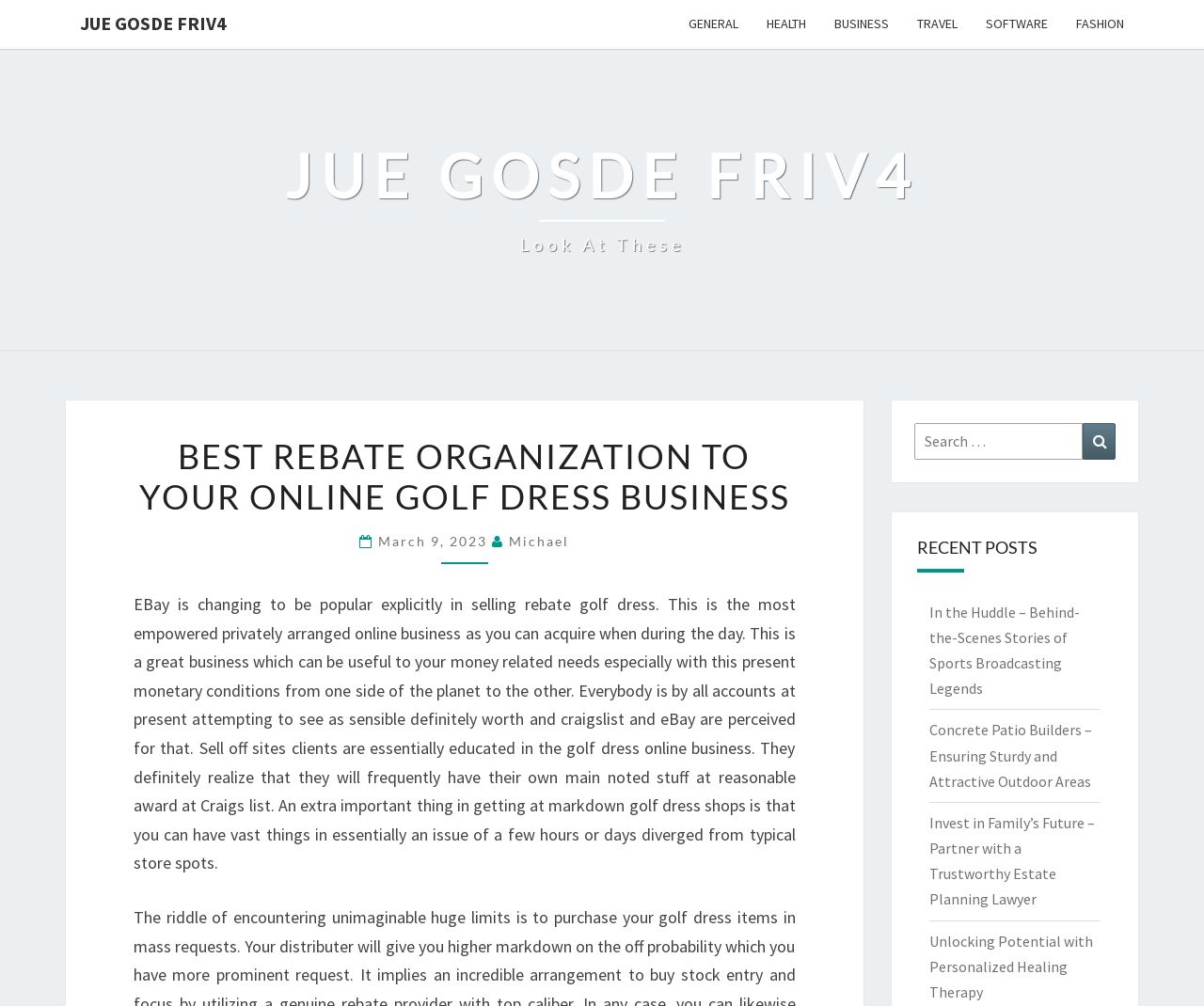What is the purpose of the search box?
Please respond to the question with a detailed and thorough explanation.

The search box is located on the right side of the webpage, and it has a placeholder text 'Search for:'. This suggests that the purpose of the search box is to allow users to search for something, possibly related to the content of the webpage.